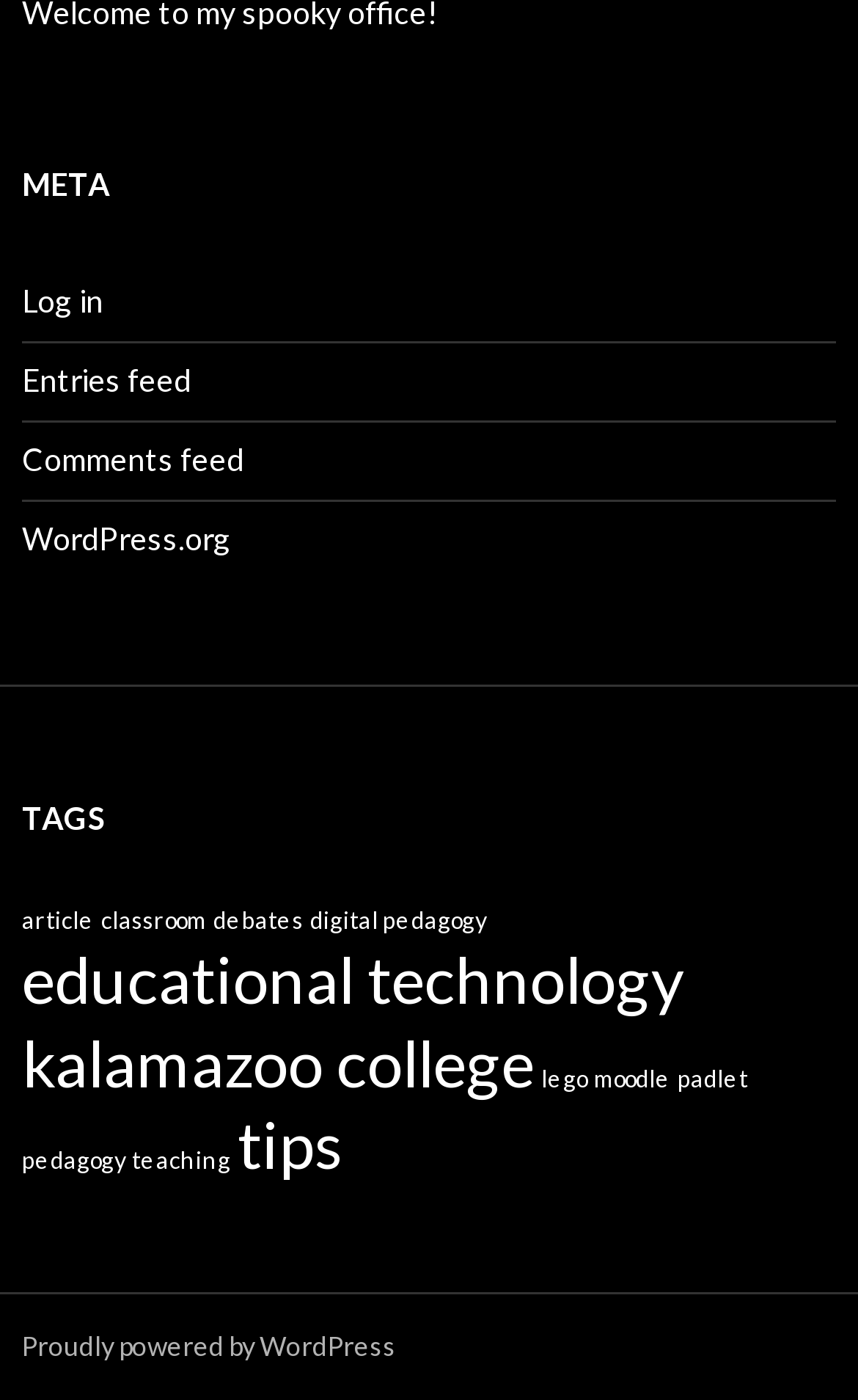Please locate the bounding box coordinates for the element that should be clicked to achieve the following instruction: "View entries feed". Ensure the coordinates are given as four float numbers between 0 and 1, i.e., [left, top, right, bottom].

[0.026, 0.258, 0.223, 0.284]